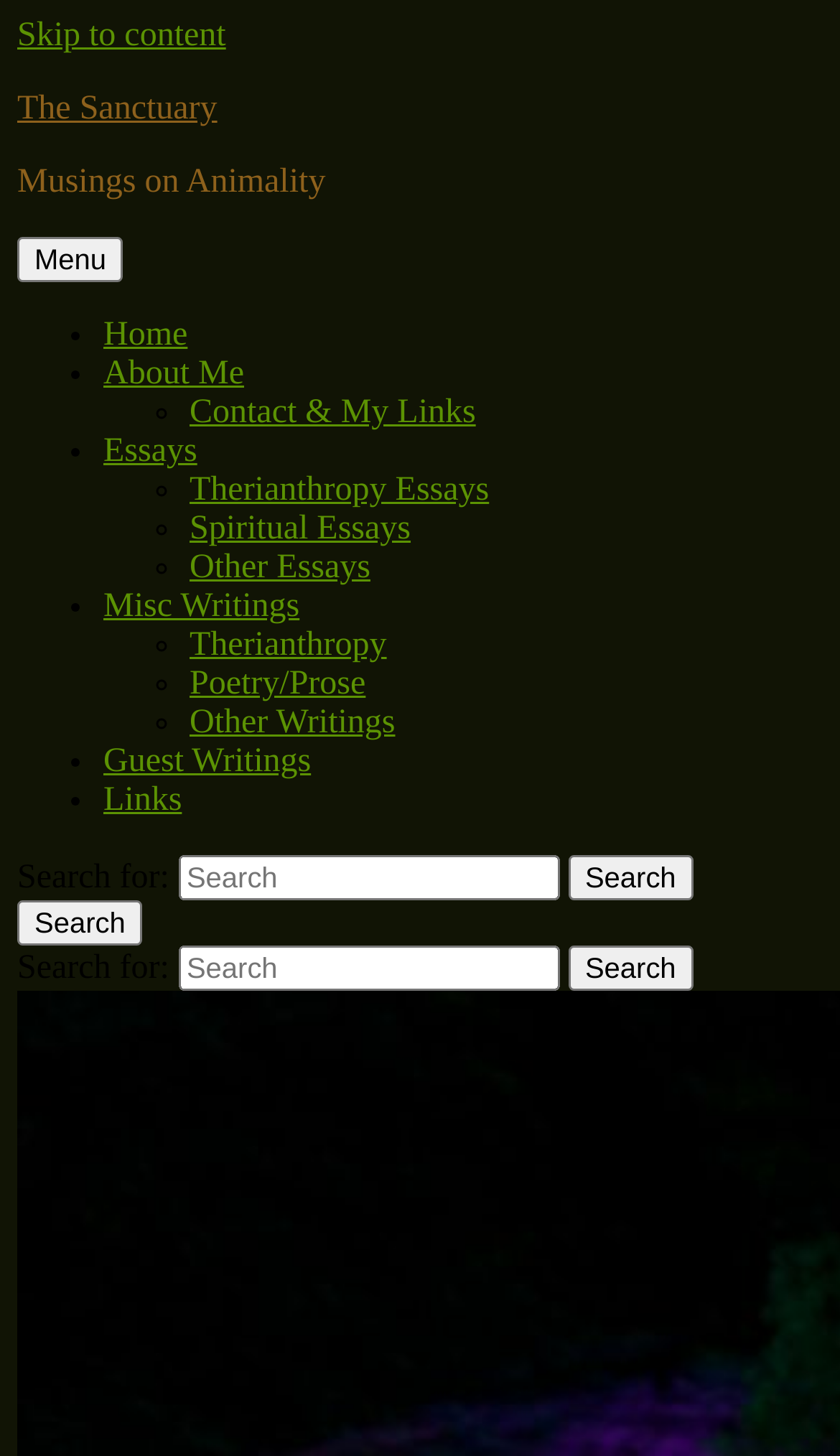Determine the bounding box of the UI component based on this description: "Spiritual Essays". The bounding box coordinates should be four float values between 0 and 1, i.e., [left, top, right, bottom].

[0.226, 0.351, 0.489, 0.376]